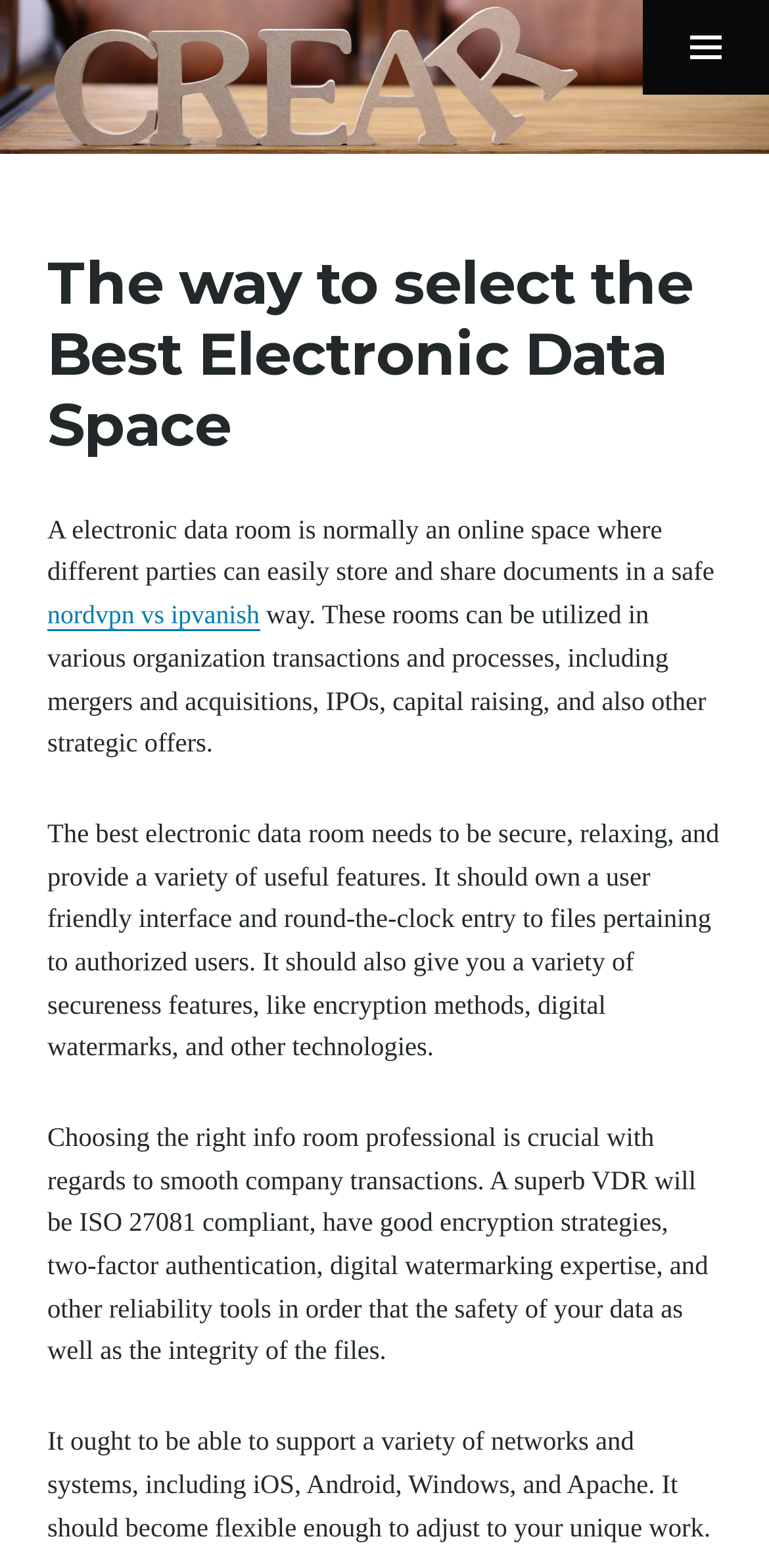Please find the bounding box for the UI element described by: "alt="crear de 千里堂"".

[0.0, 0.038, 1.0, 0.058]